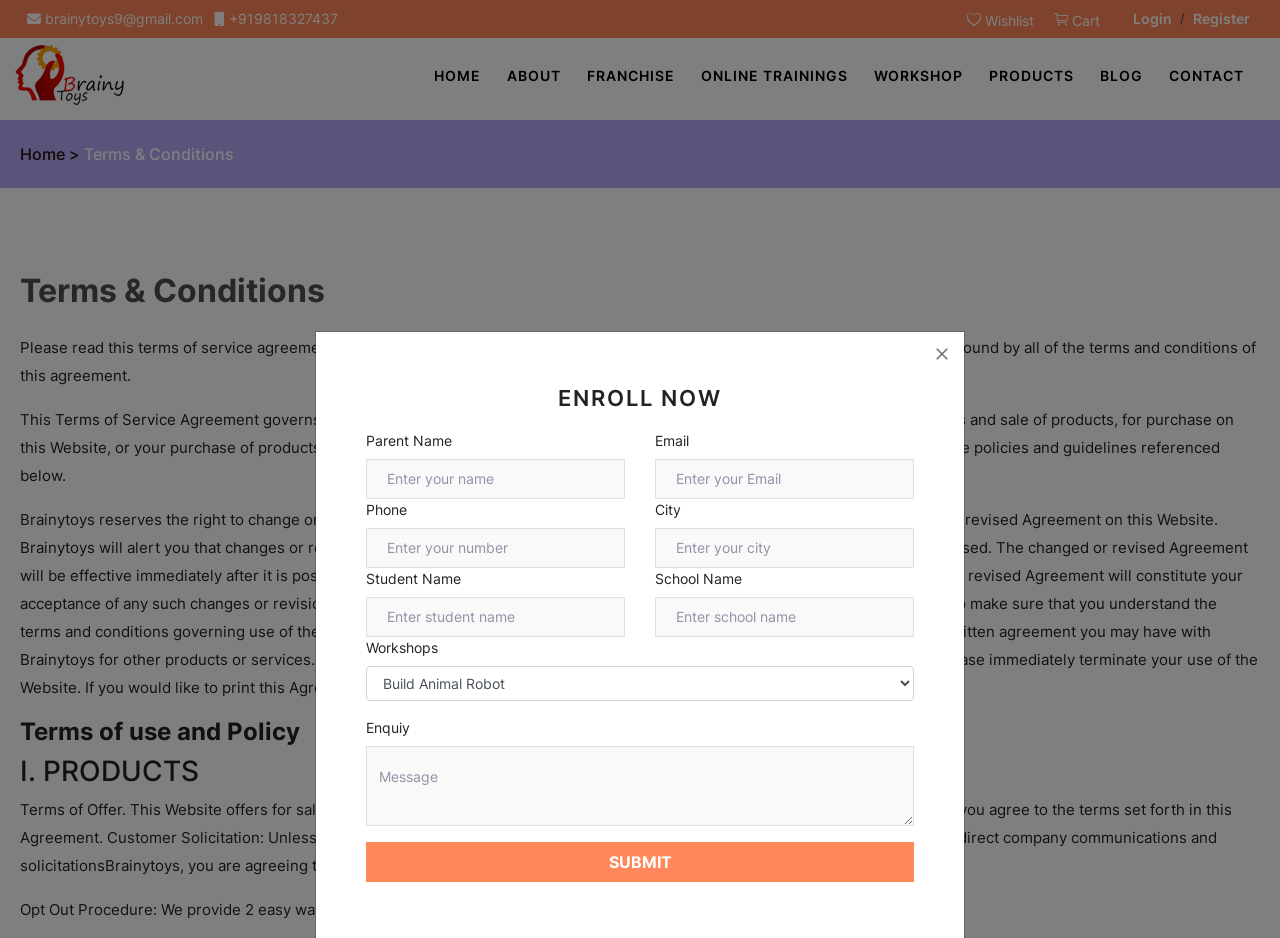Summarize the webpage in an elaborate manner.

The webpage is a Terms and Conditions page for Braintoys, a website that offers business services and sells products. At the top of the page, there is a navigation menu with links to various sections of the website, including Home, About, Franchise, Online Trainings, Workshop, Products, Blog, and Contact. Below the navigation menu, there is a logo and a breadcrumb navigation showing the current page, Terms & Conditions.

The main content of the page is divided into sections, starting with a heading "Terms & Conditions" followed by a paragraph of text explaining the terms of service agreement. This is followed by a section with a heading "Terms of use and Policy" and subsequent sections with headings "I. PRODUCTS", "II. ..." (not fully visible).

On the right side of the page, there is a section with links to login, register, and a wishlist, as well as a cart icon. Below this section, there is a call-to-action button "ENROLL NOW" and a form with fields to enter parent name, email, phone number, city, student name, school name, and a message. The form also includes a dropdown menu for selecting a workshop and a submit button.

Throughout the page, there are several static text elements and headings that provide information about the terms and conditions of using the website and purchasing products. The text is organized in a clear and readable format, with headings and paragraphs that make it easy to follow.